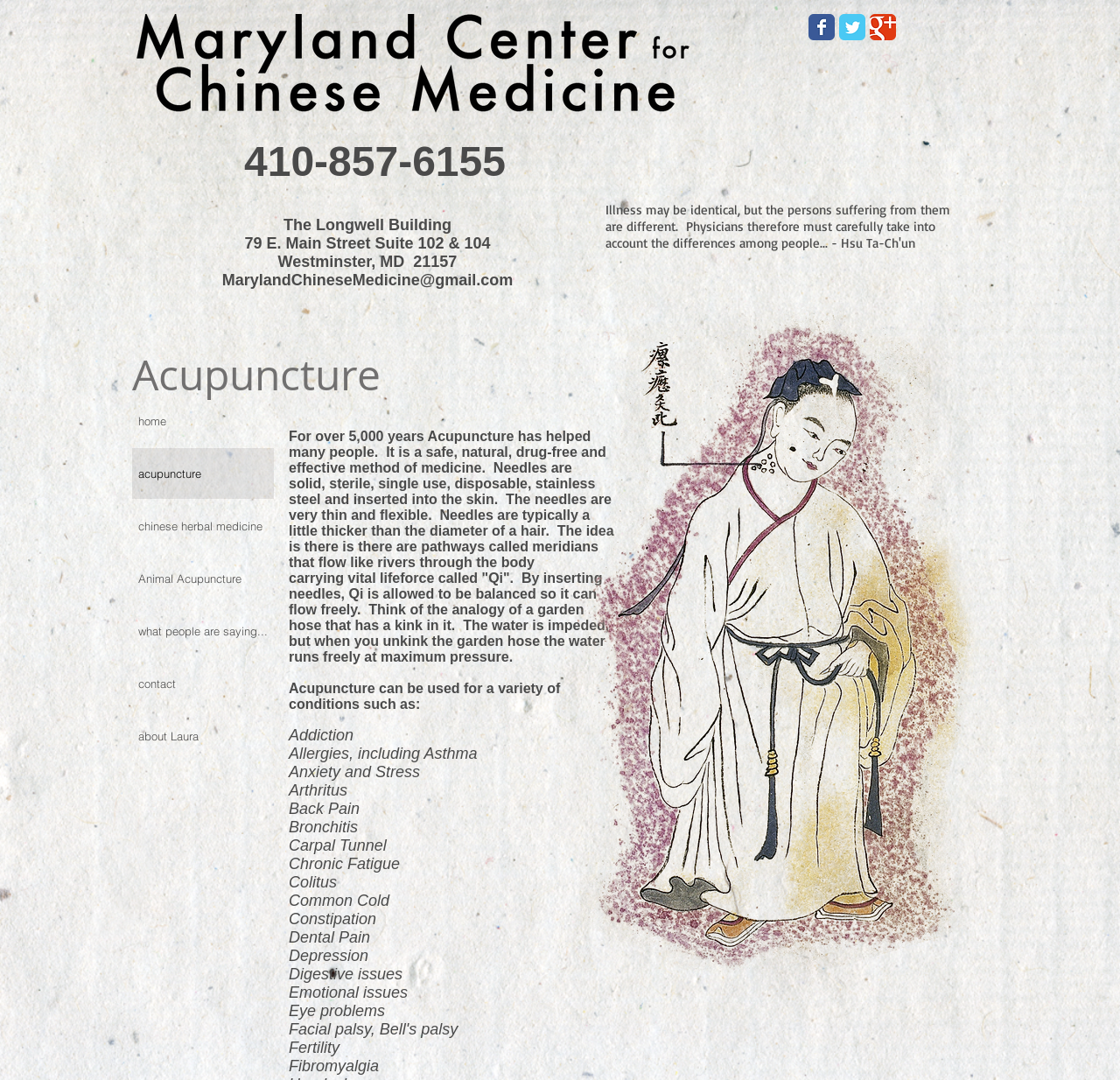Kindly determine the bounding box coordinates of the area that needs to be clicked to fulfill this instruction: "Click the 'Maryland Center for Chinese Medicine' link".

[0.122, 0.013, 0.616, 0.109]